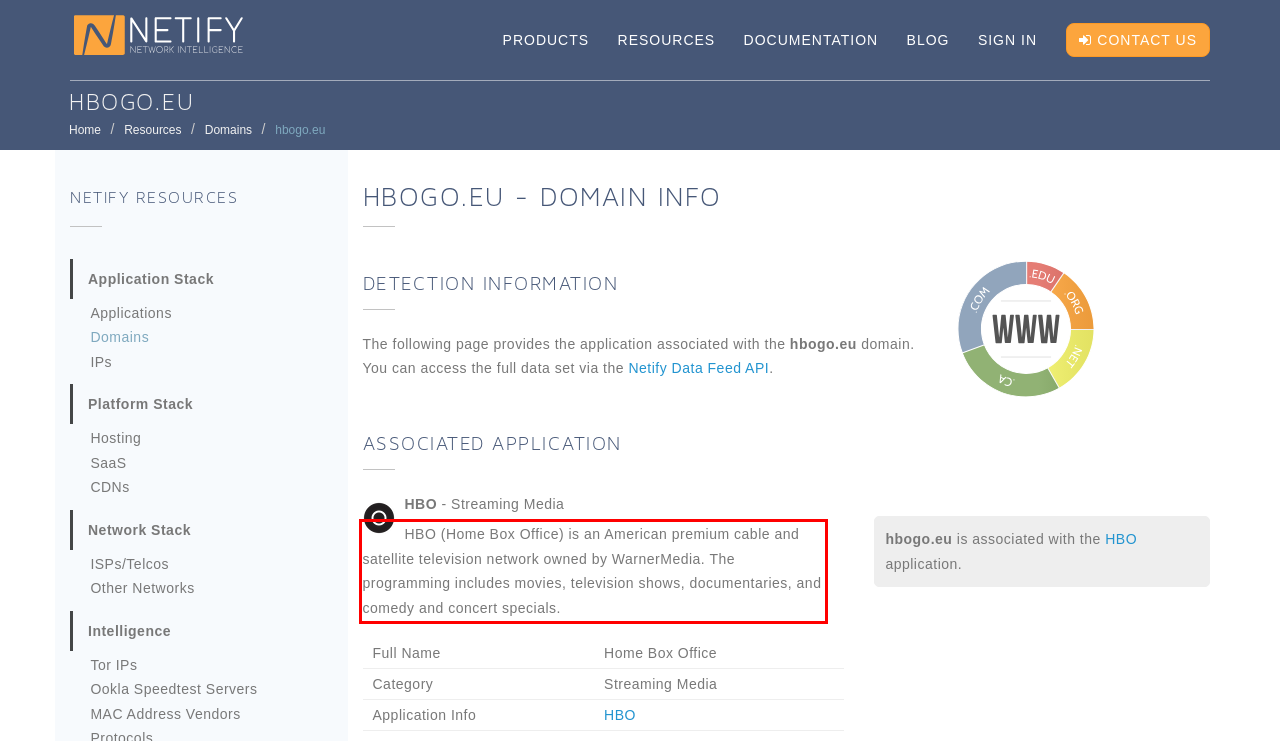Observe the screenshot of the webpage, locate the red bounding box, and extract the text content within it.

HBO (Home Box Office) is an American premium cable and satellite television network owned by WarnerMedia. The programming includes movies, television shows, documentaries, and comedy and concert specials.